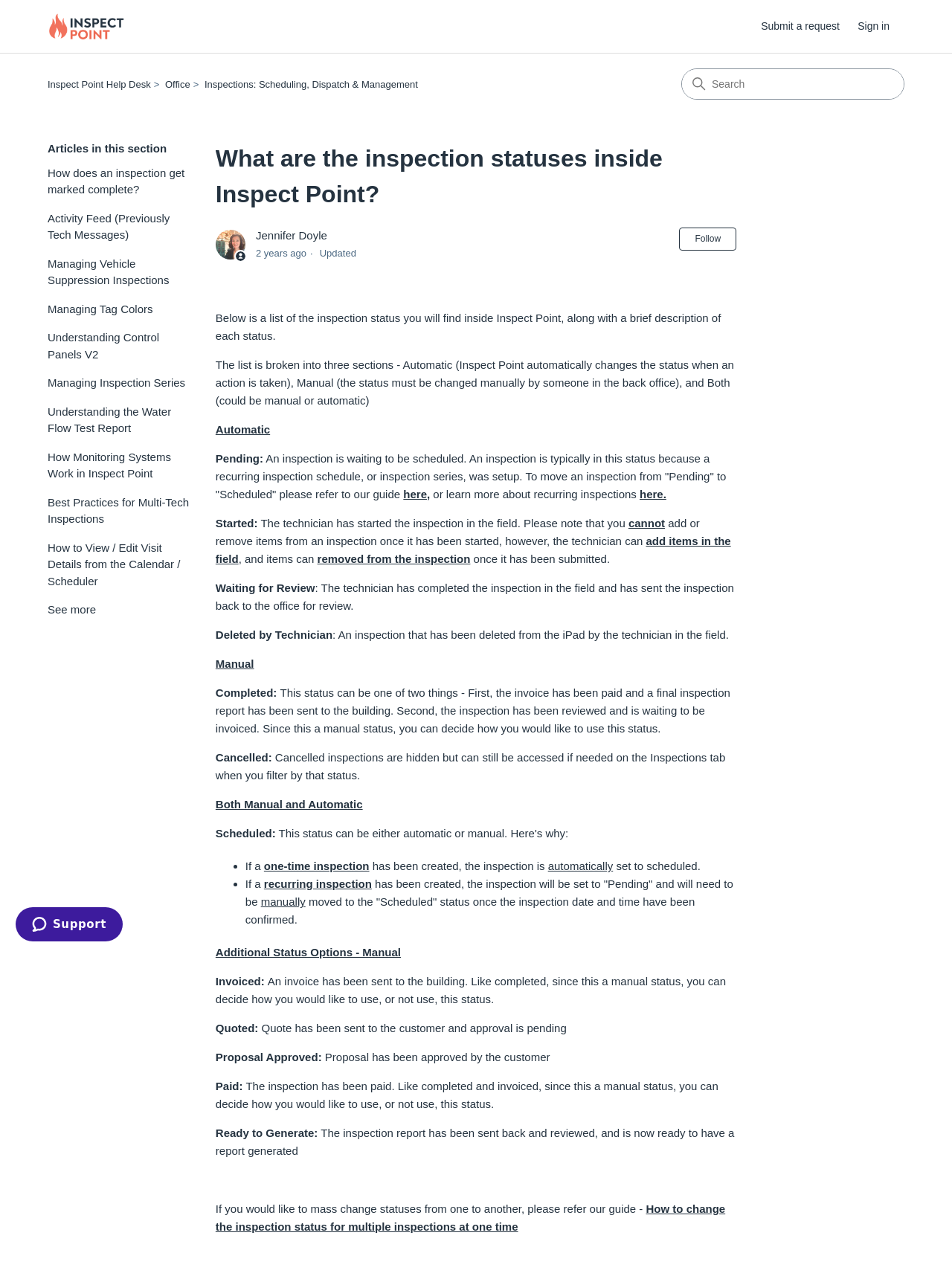Please identify the bounding box coordinates of the area I need to click to accomplish the following instruction: "Sign in".

[0.901, 0.015, 0.95, 0.027]